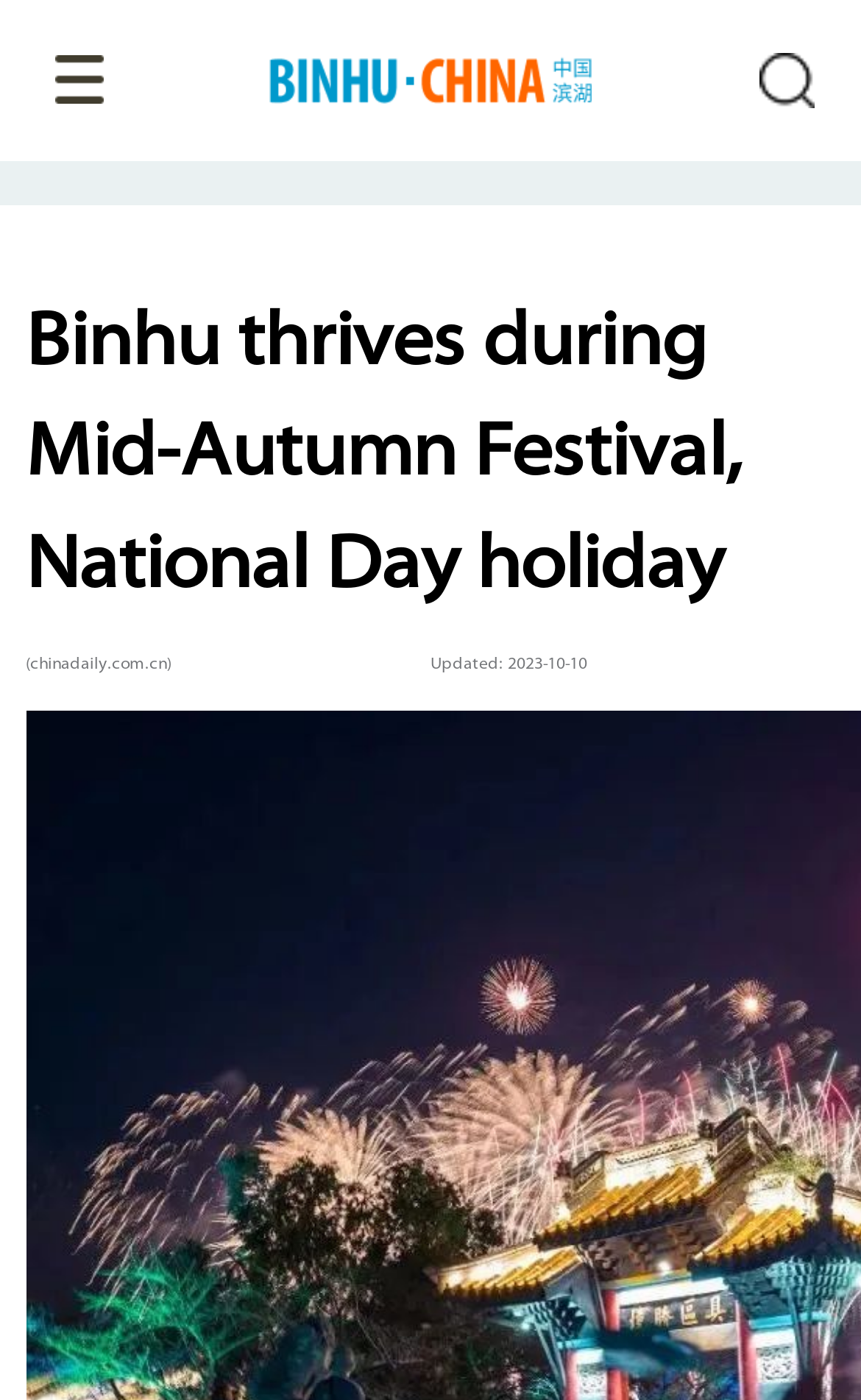Please provide a one-word or phrase answer to the question: 
When was the article updated?

2023-10-10